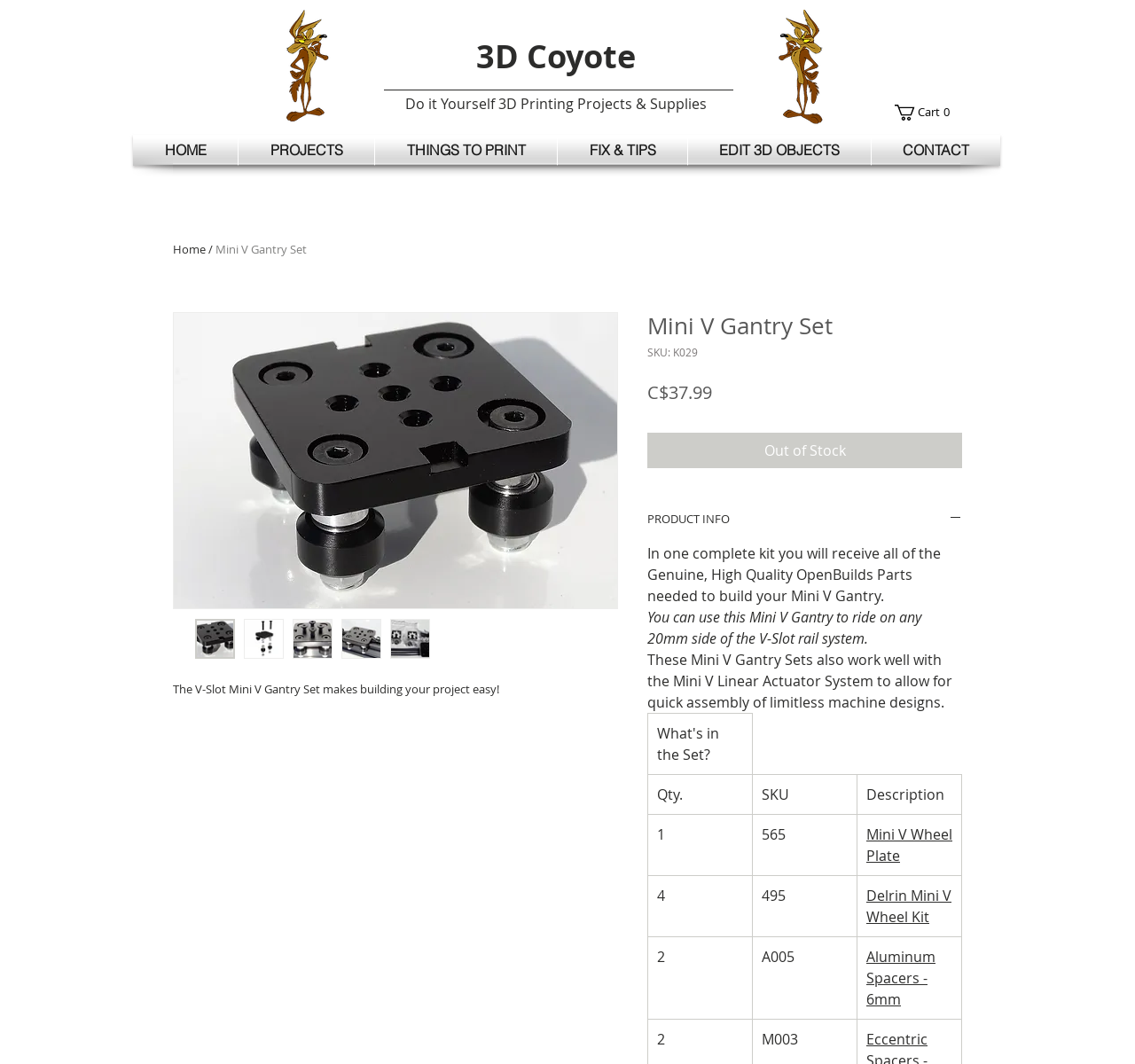Explain in detail what you observe on this webpage.

The webpage is about the V-Slot Mini V Gantry Set, a product for 3D printing projects and supplies. At the top, there is a navigation menu with links to different sections of the website, including "HOME", "PROJECTS", "THINGS TO PRINT", "FIX & TIPS", "EDIT 3D OBJECTS", and "CONTACT". 

Below the navigation menu, there is a heading "3D Coyote" with a link to the same name. Next to it, there is a link to "Do it Yourself 3D Printing Projects & Supplies". On the top right, there is a cart button with a count of 0 items.

The main content of the page is about the V-Slot Mini V Gantry Set. There is a large image of the product, accompanied by several smaller thumbnail images. Below the images, there is a heading "Mini V Gantry Set" and a brief description of the product, stating that it makes building projects easy. 

The product details section includes the SKU, price, and a button indicating that the product is out of stock. There is also a "PRODUCT INFO" button that expands to reveal more information about the product. 

The product information section includes a description of what is included in the kit, how the Mini V Gantry can be used, and its compatibility with other systems. There is also a table listing the contents of the set, including the quantity, SKU, and description of each item. Each item in the table has a link to its respective product page.

Overall, the webpage is focused on providing detailed information about the V-Slot Mini V Gantry Set and its features, with easy access to related products and sections of the website.